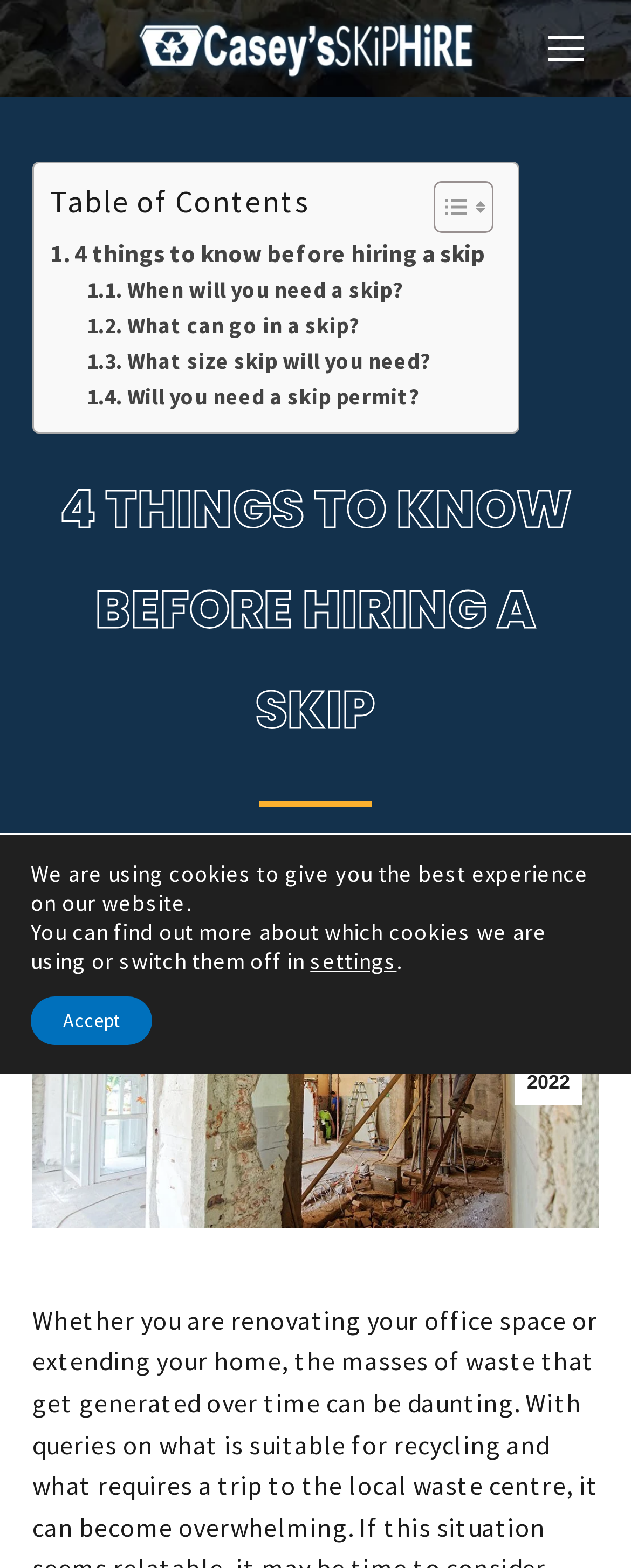Identify the bounding box coordinates necessary to click and complete the given instruction: "Toggle Table of Content".

[0.649, 0.115, 0.769, 0.15]